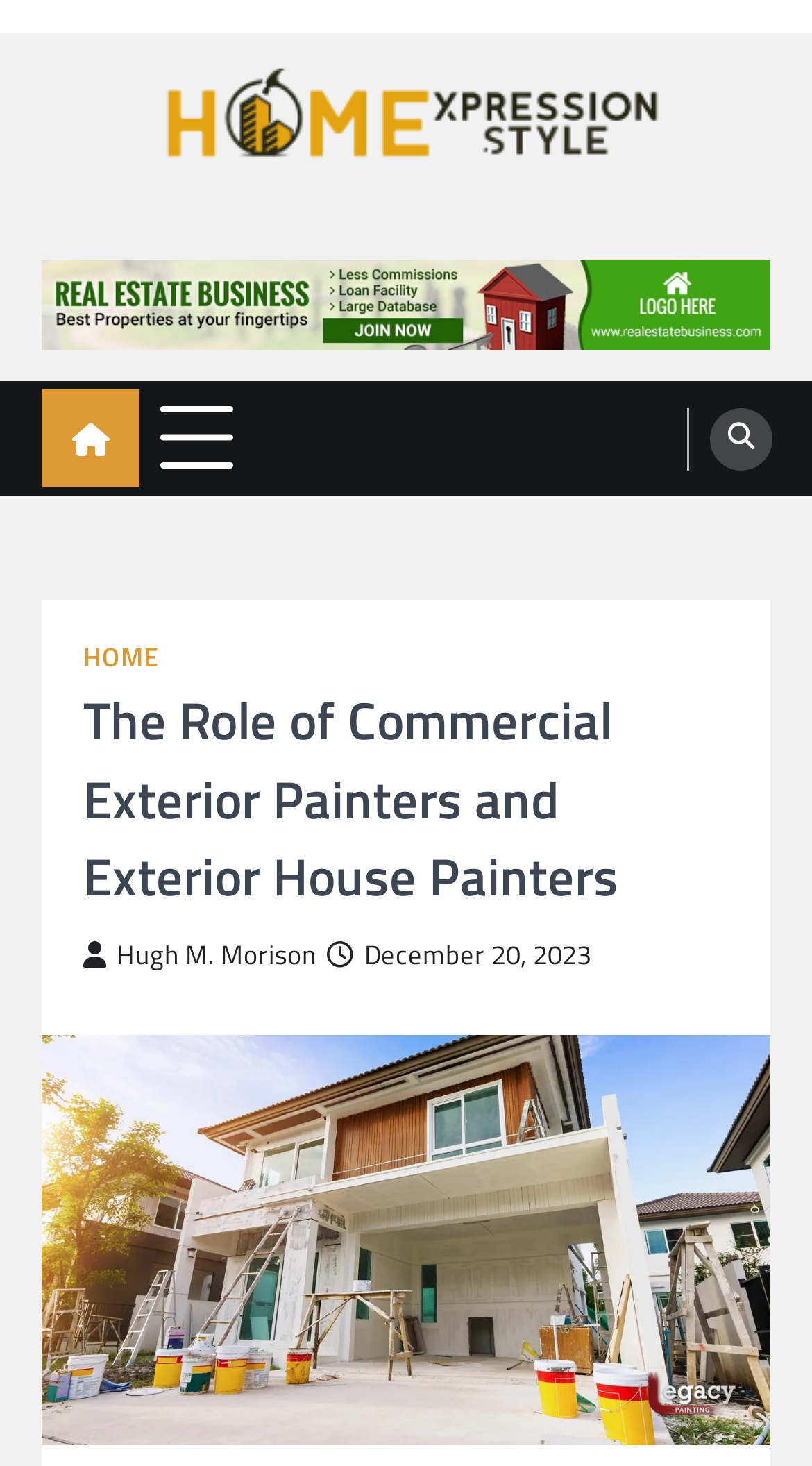What is the purpose of the button with the bounding box coordinates [0.197, 0.273, 0.287, 0.323]?
Provide a fully detailed and comprehensive answer to the question.

I found the answer by looking at the button element with the bounding box coordinates [0.197, 0.273, 0.287, 0.323], which has the description 'menu toggle'.